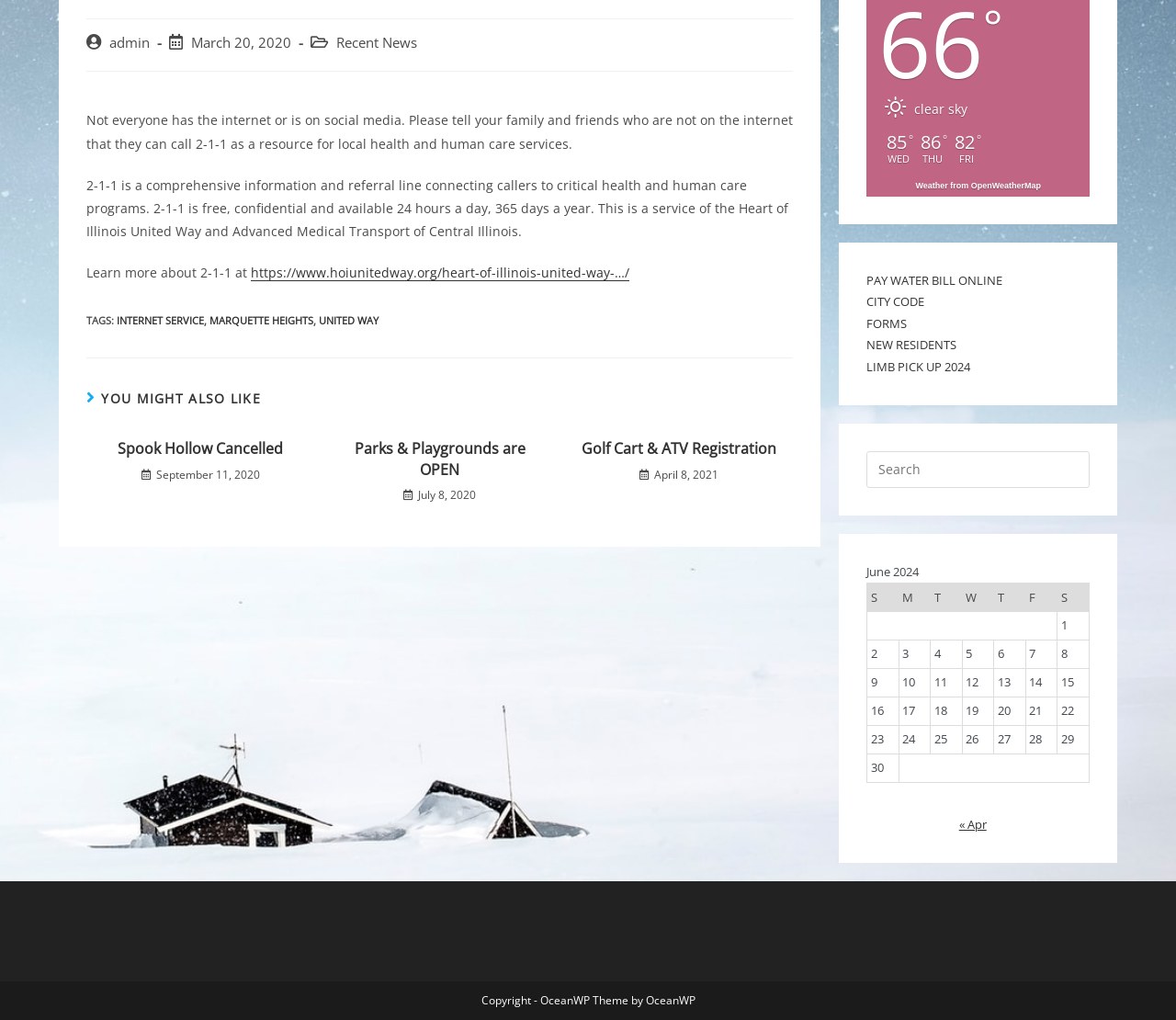Determine the bounding box coordinates for the HTML element mentioned in the following description: "Golf Cart & ATV Registration". The coordinates should be a list of four floats ranging from 0 to 1, represented as [left, top, right, bottom].

[0.49, 0.43, 0.665, 0.45]